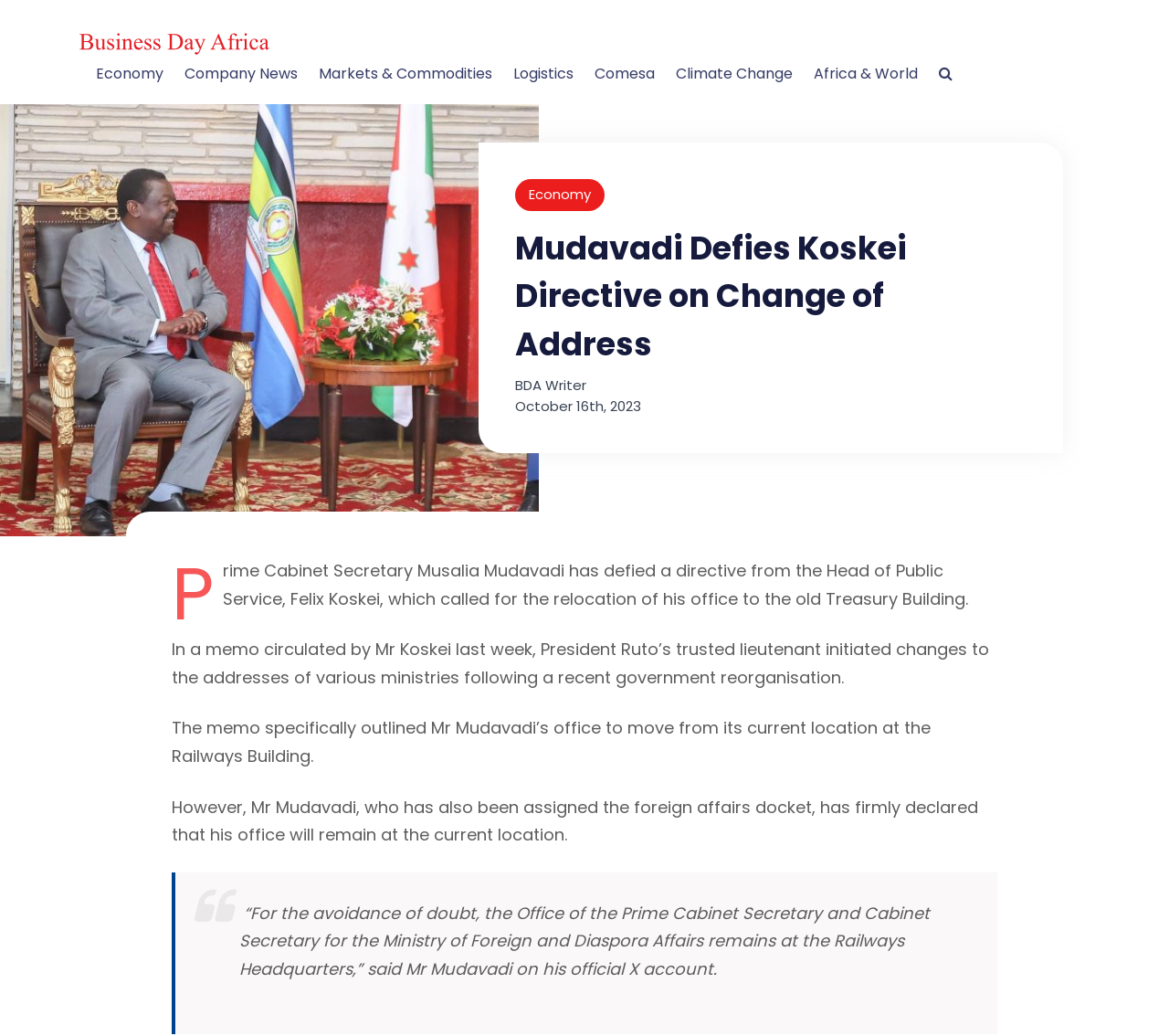Identify the bounding box coordinates of the part that should be clicked to carry out this instruction: "Click on the 'Logistics' link".

[0.439, 0.061, 0.491, 0.081]